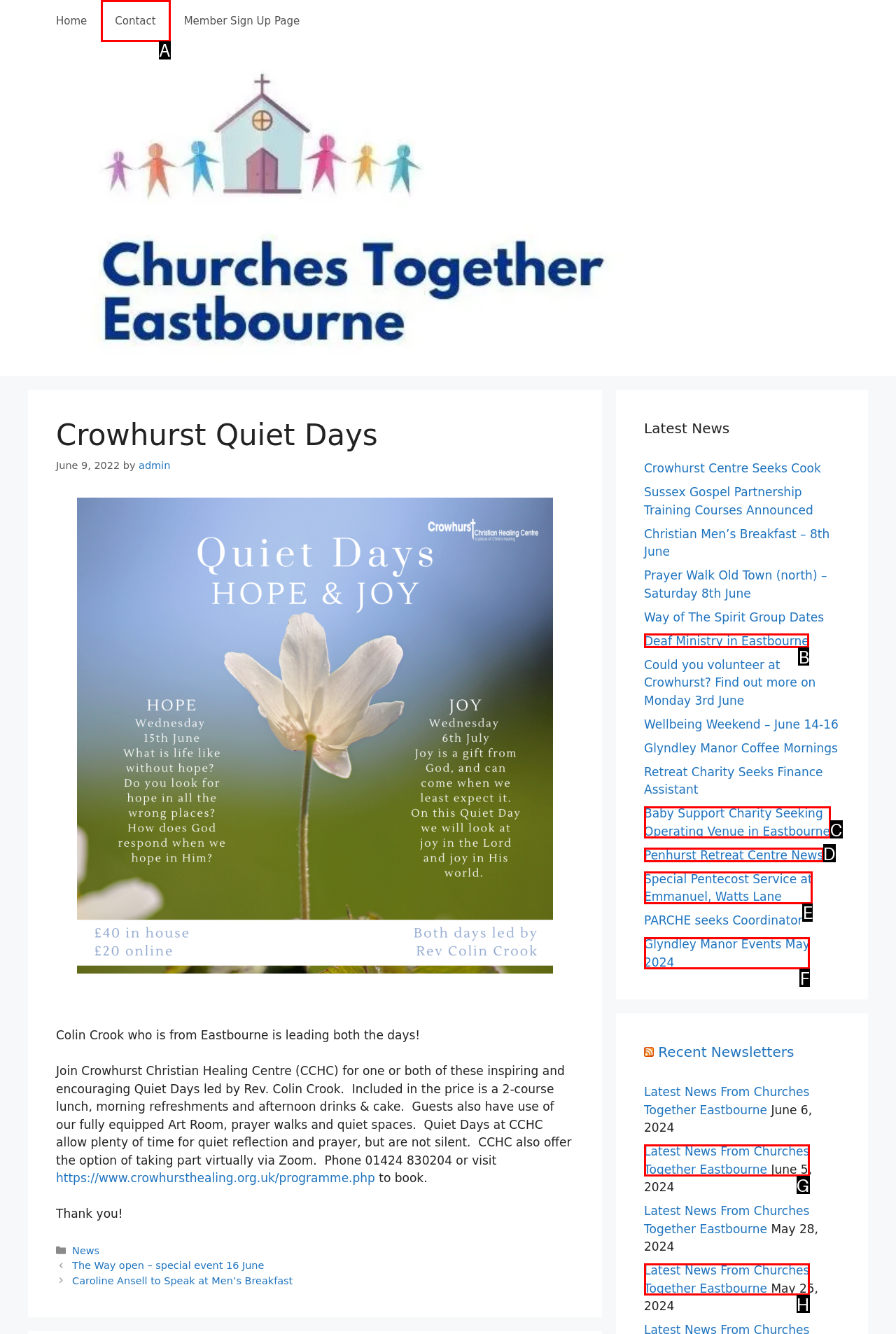Specify the letter of the UI element that should be clicked to achieve the following: Click the 'Contact' link
Provide the corresponding letter from the choices given.

A